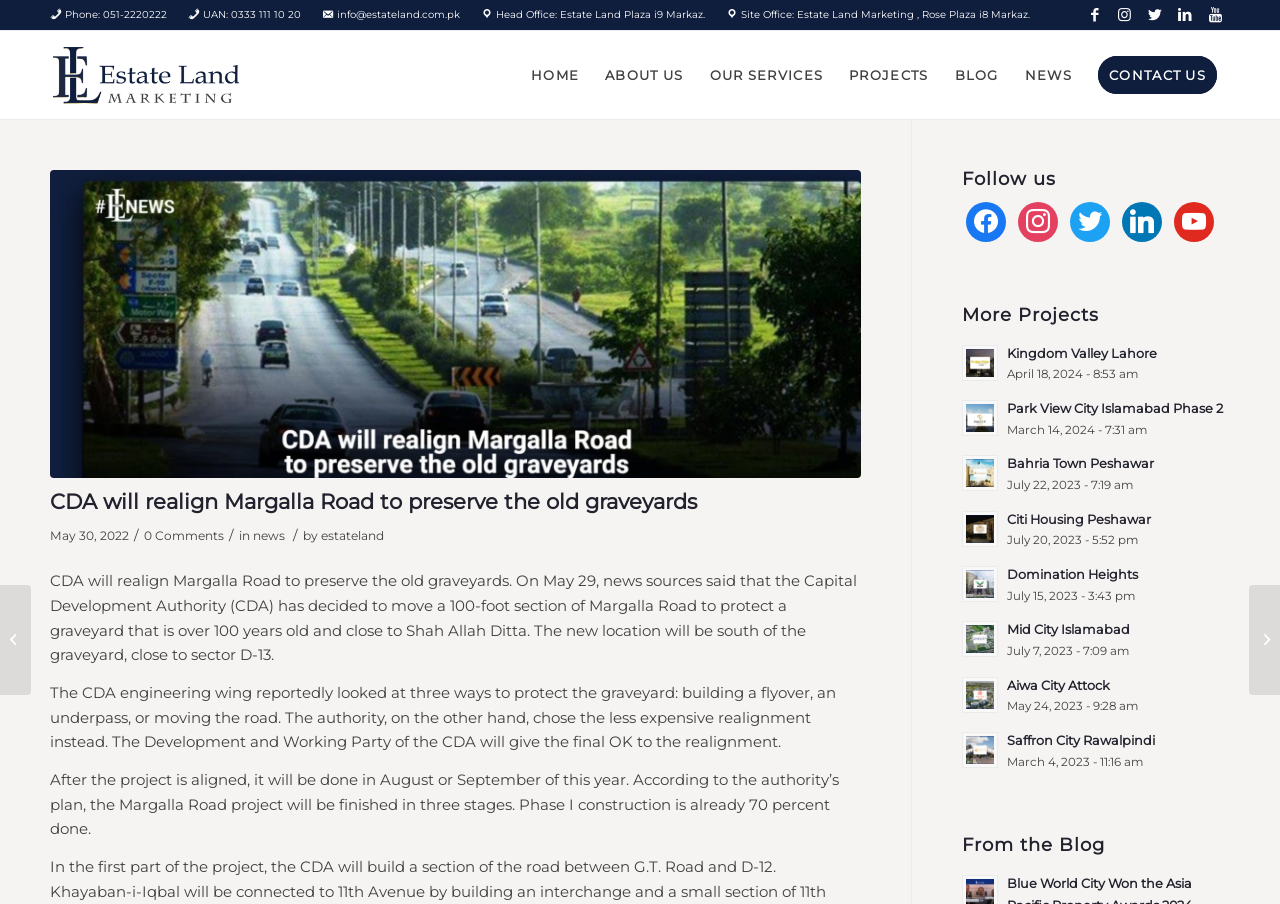Identify the bounding box coordinates of the clickable region required to complete the instruction: "Follow Estate Land on Twitter". The coordinates should be given as four float numbers within the range of 0 and 1, i.e., [left, top, right, bottom].

[0.836, 0.233, 0.867, 0.254]